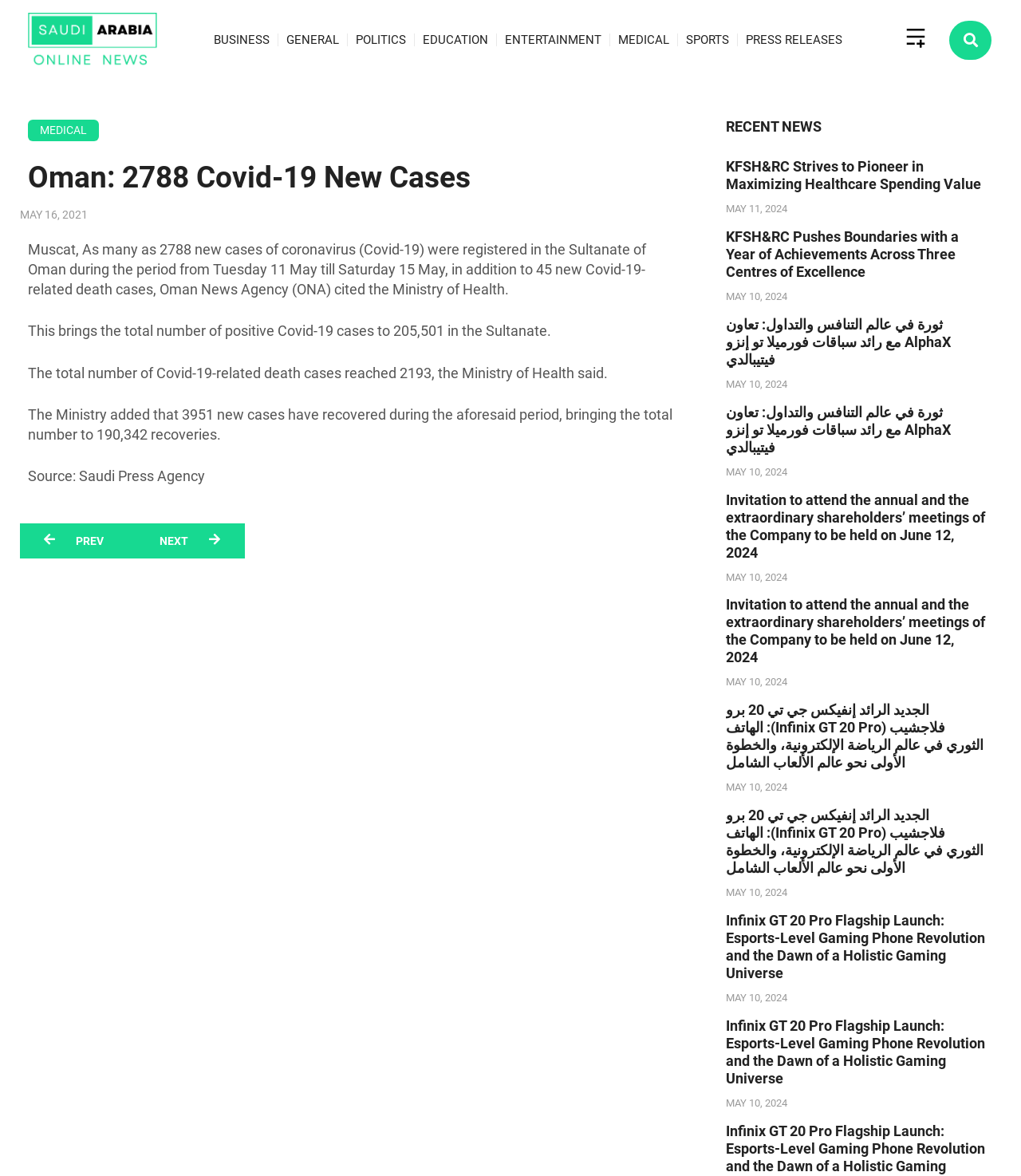Using the description "May 16, 2021", predict the bounding box of the relevant HTML element.

[0.02, 0.176, 0.086, 0.19]